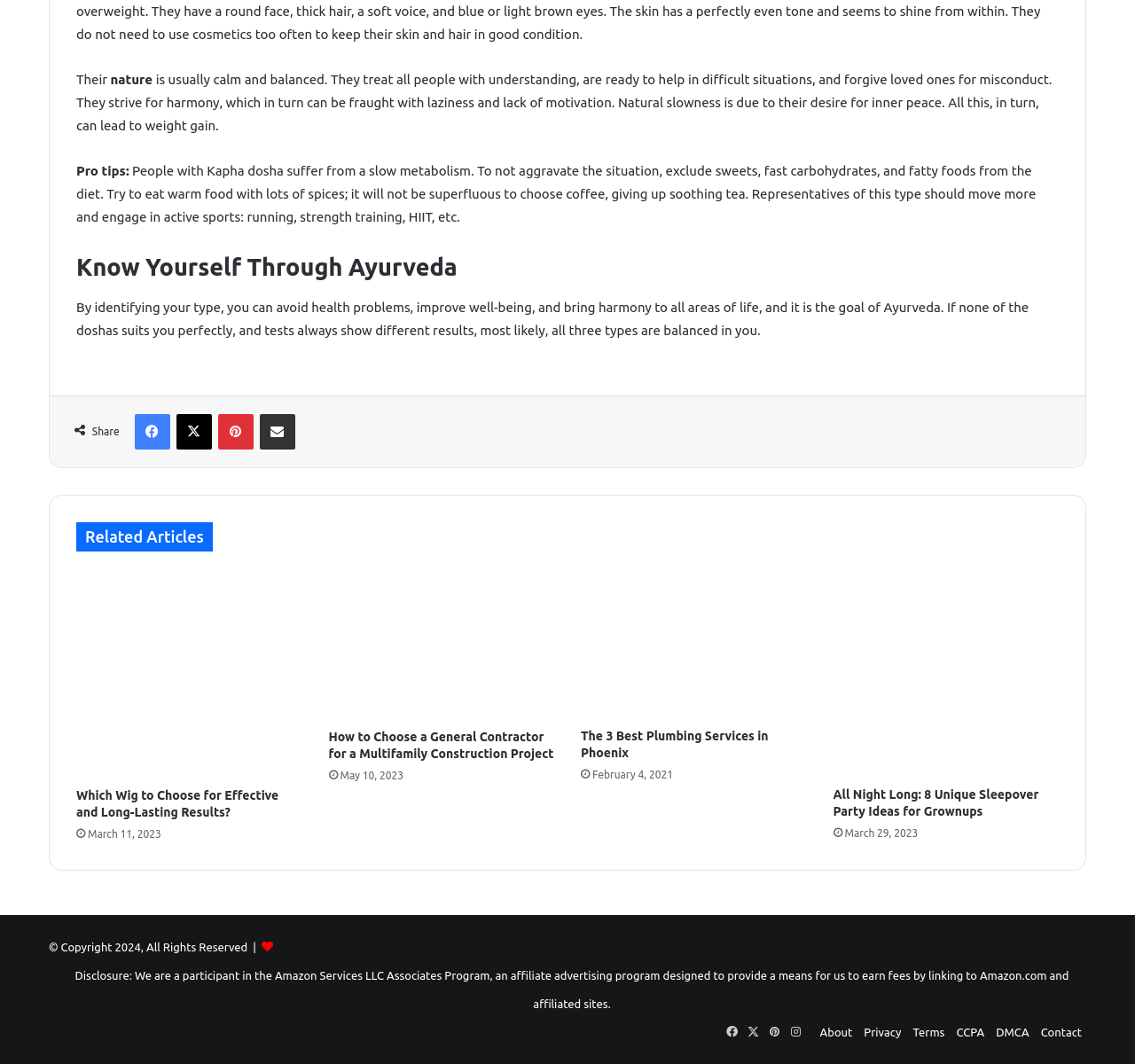How many related articles are listed?
Can you provide an in-depth and detailed response to the question?

The webpage lists four related articles, each with a heading, link, and image. The articles appear to be on unrelated topics, such as wigs, general contractors, plumbing services, and sleepover party ideas.